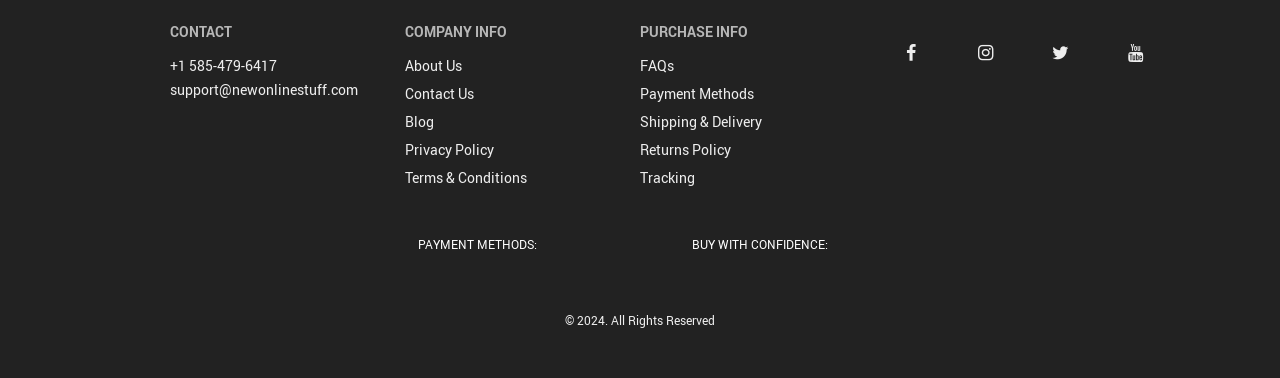What is the text above the 'PAYMENT METHODS:' label?
Answer the question in as much detail as possible.

The 'PAYMENT METHODS:' label is located at the middle left of the webpage. Above this label, there is a static text element with the text 'BUY WITH CONFIDENCE:'.